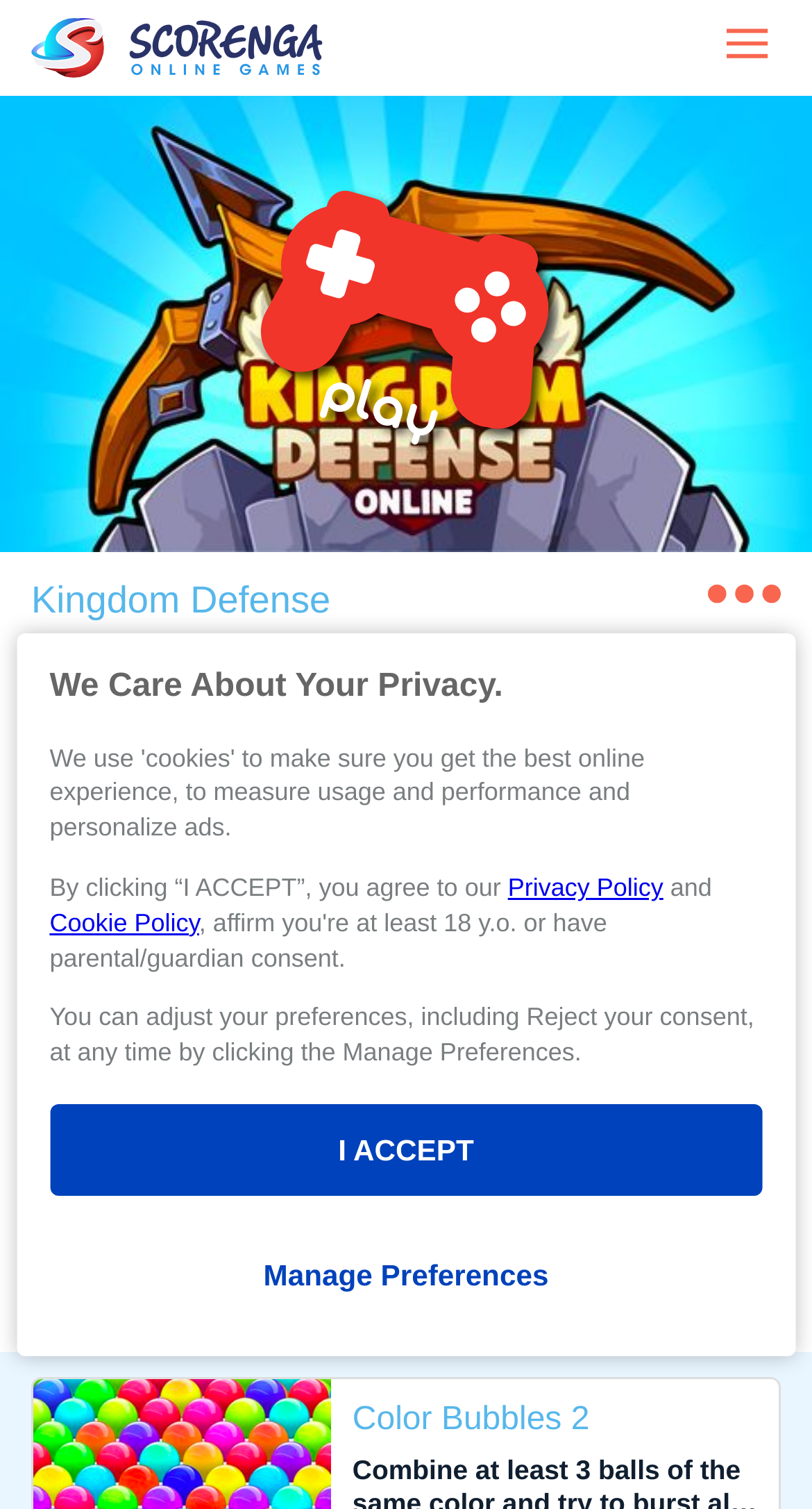Explain in detail what you observe on this webpage.

The webpage is about playing the Kingdom Defense game online for free at Scorenga. At the top left, there is a link and an image, likely a logo, with a similar size and position. On the top right, there is a button with an image inside, possibly a settings or menu button. 

Below the top elements, there are two large images, one spanning the entire width of the page and the other taking up about two-thirds of the page width, centered horizontally. 

The main content starts with a heading "Kingdom Defense" at the top left, followed by an image on the top right. 

Further down, there is a heading "We Care About Your Privacy." with a paragraph of text explaining the privacy policy. The text is divided into three parts, with two links to "Privacy Policy" and "Cookie Policy" in between. 

Below the paragraph, there are two buttons, "I ACCEPT" and "Manage Preferences", which are likely related to managing privacy settings.